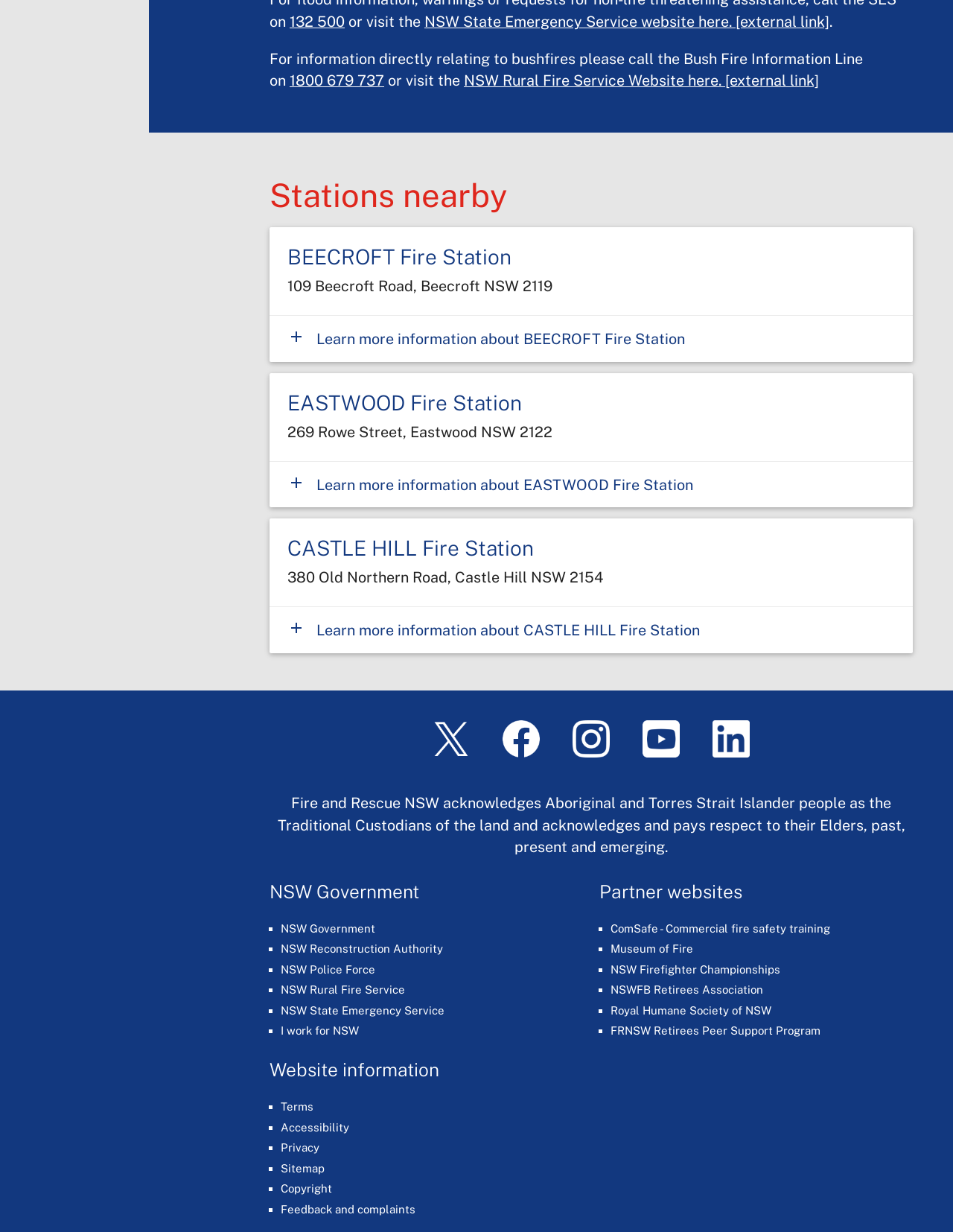Please identify the bounding box coordinates of the area that needs to be clicked to fulfill the following instruction: "Visit the NSW State Emergency Service website."

[0.445, 0.01, 0.87, 0.024]